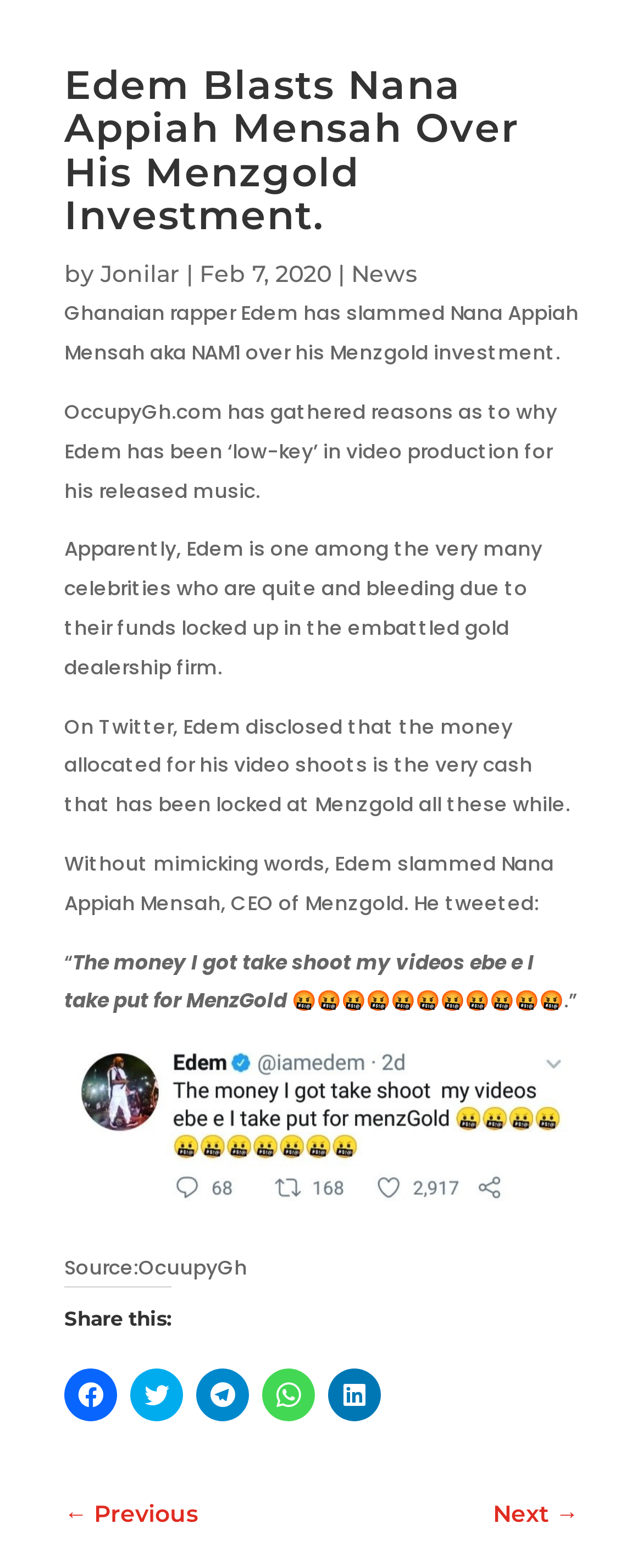Bounding box coordinates are specified in the format (top-left x, top-left y, bottom-right x, bottom-right y). All values are floating point numbers bounded between 0 and 1. Please provide the bounding box coordinate of the region this sentence describes: News

[0.546, 0.165, 0.649, 0.184]